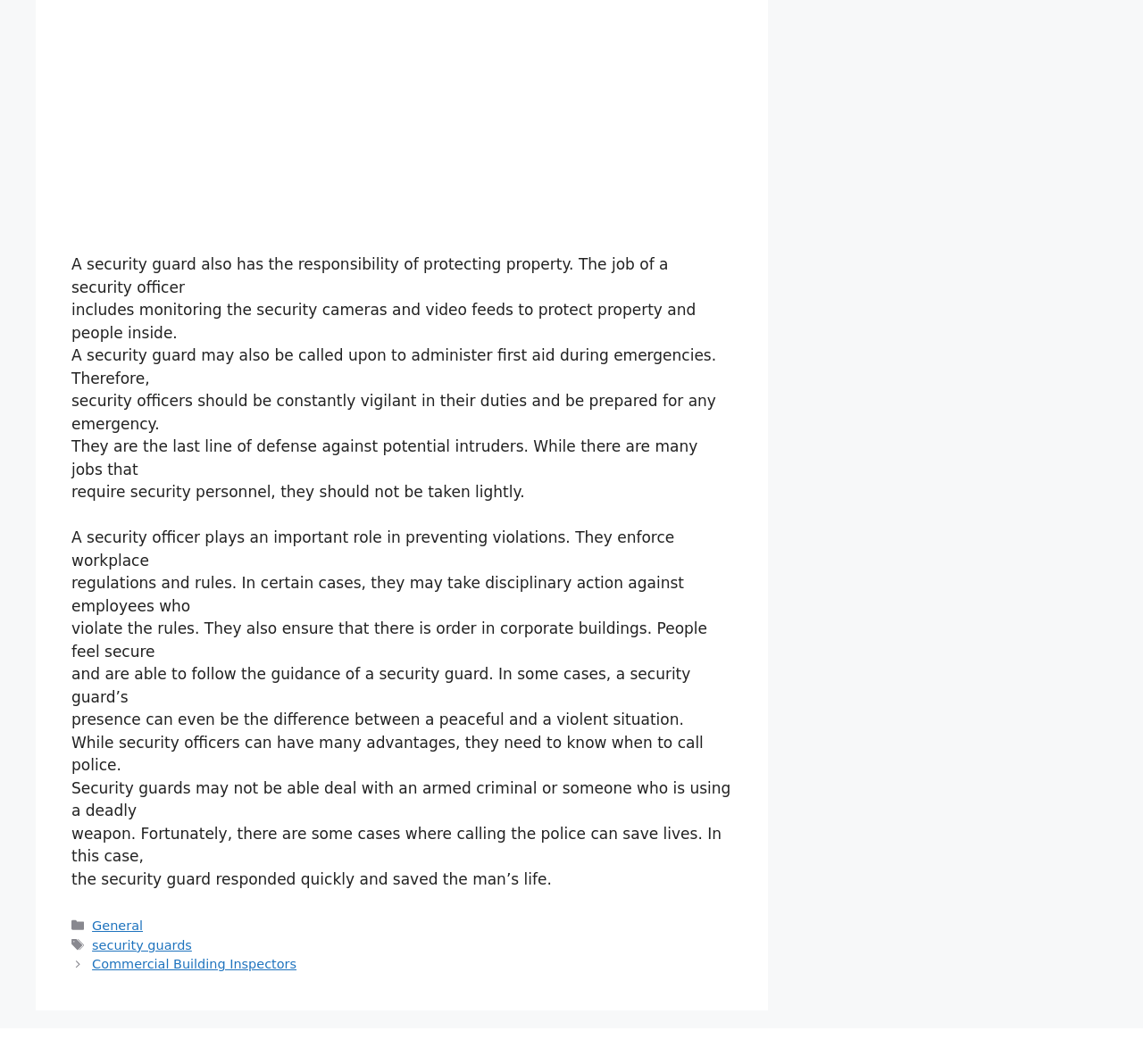What is the benefit of having a security guard's presence in a situation?
Answer the question with a single word or phrase derived from the image.

Preventing violence